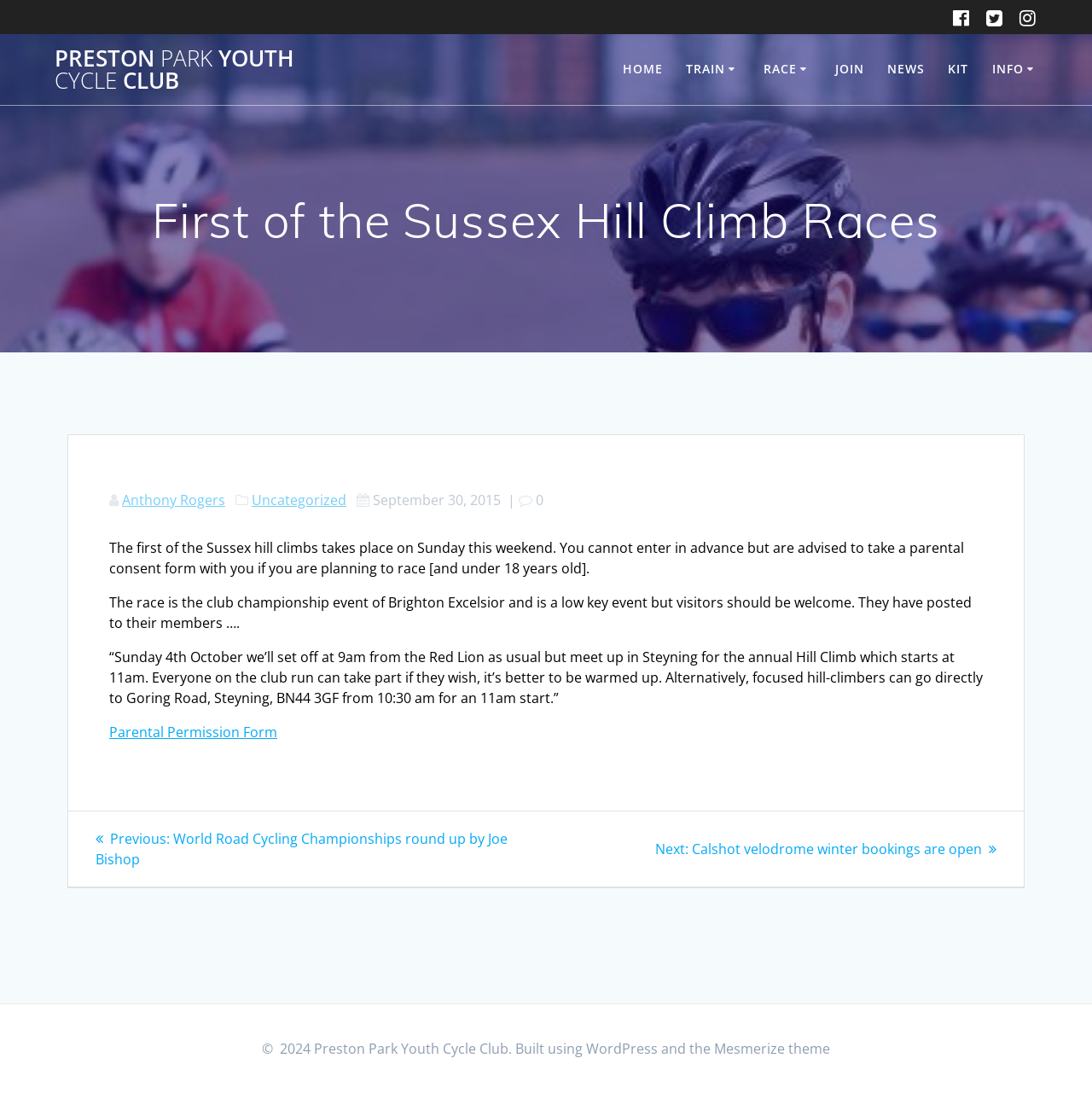Respond with a single word or short phrase to the following question: 
Where is the annual Hill Climb event located?

Goring Road, Steyning